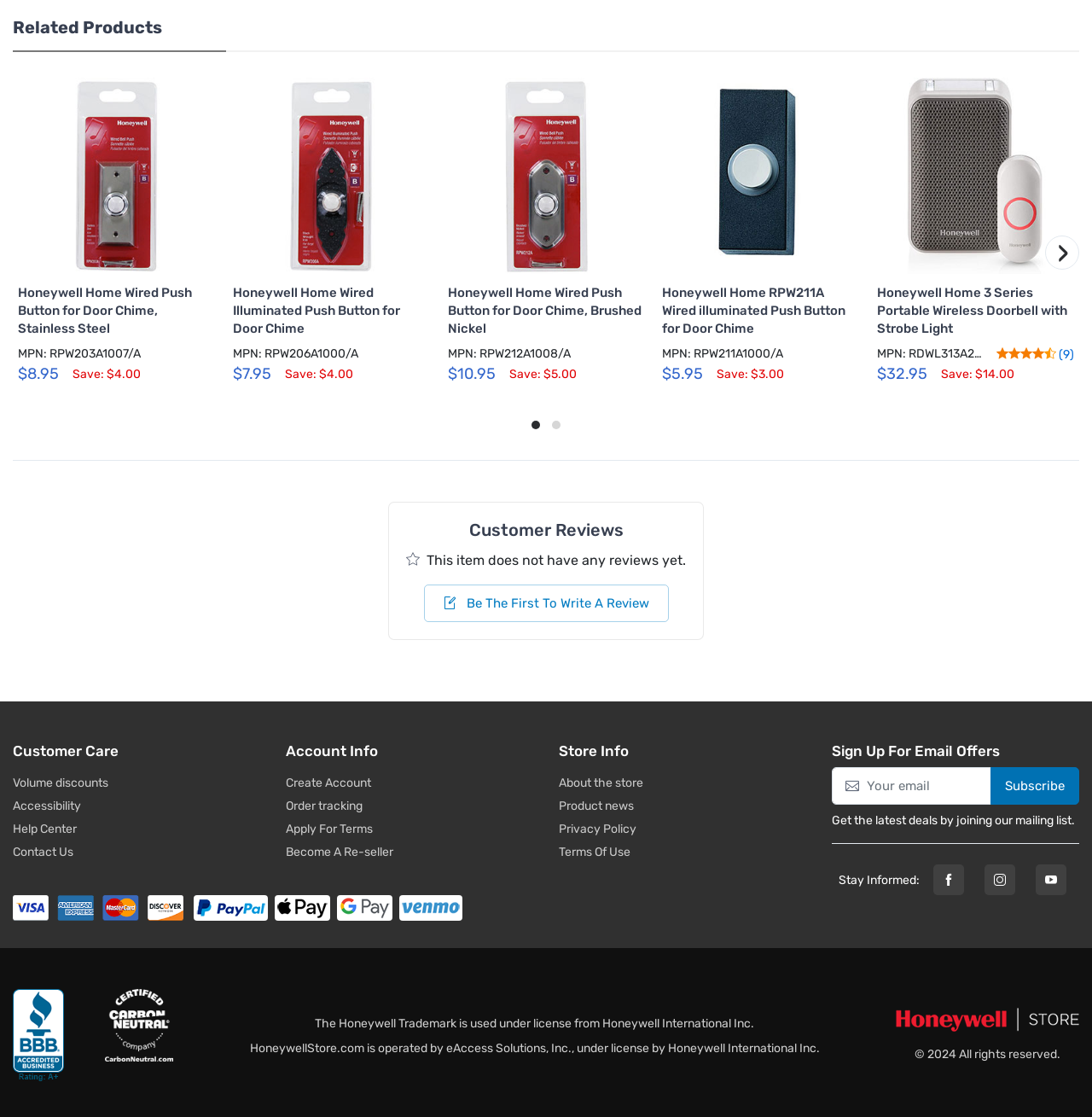What is the purpose of the 'Move To Next Slide' button?
Based on the visual content, answer with a single word or a brief phrase.

To navigate product images